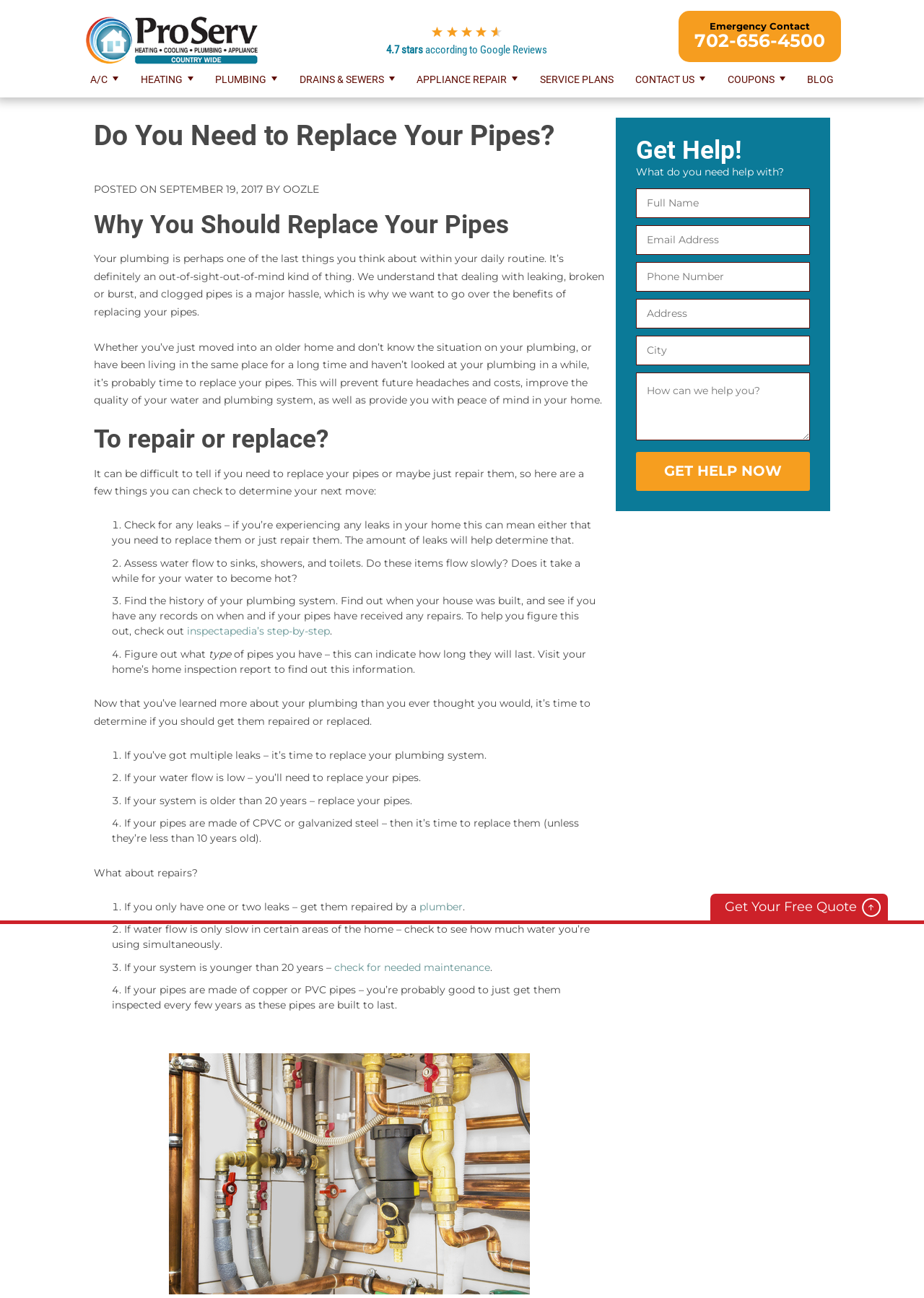Bounding box coordinates are given in the format (top-left x, top-left y, bottom-right x, bottom-right y). All values should be floating point numbers between 0 and 1. Provide the bounding box coordinate for the UI element described as: check for needed maintenance

[0.361, 0.74, 0.53, 0.75]